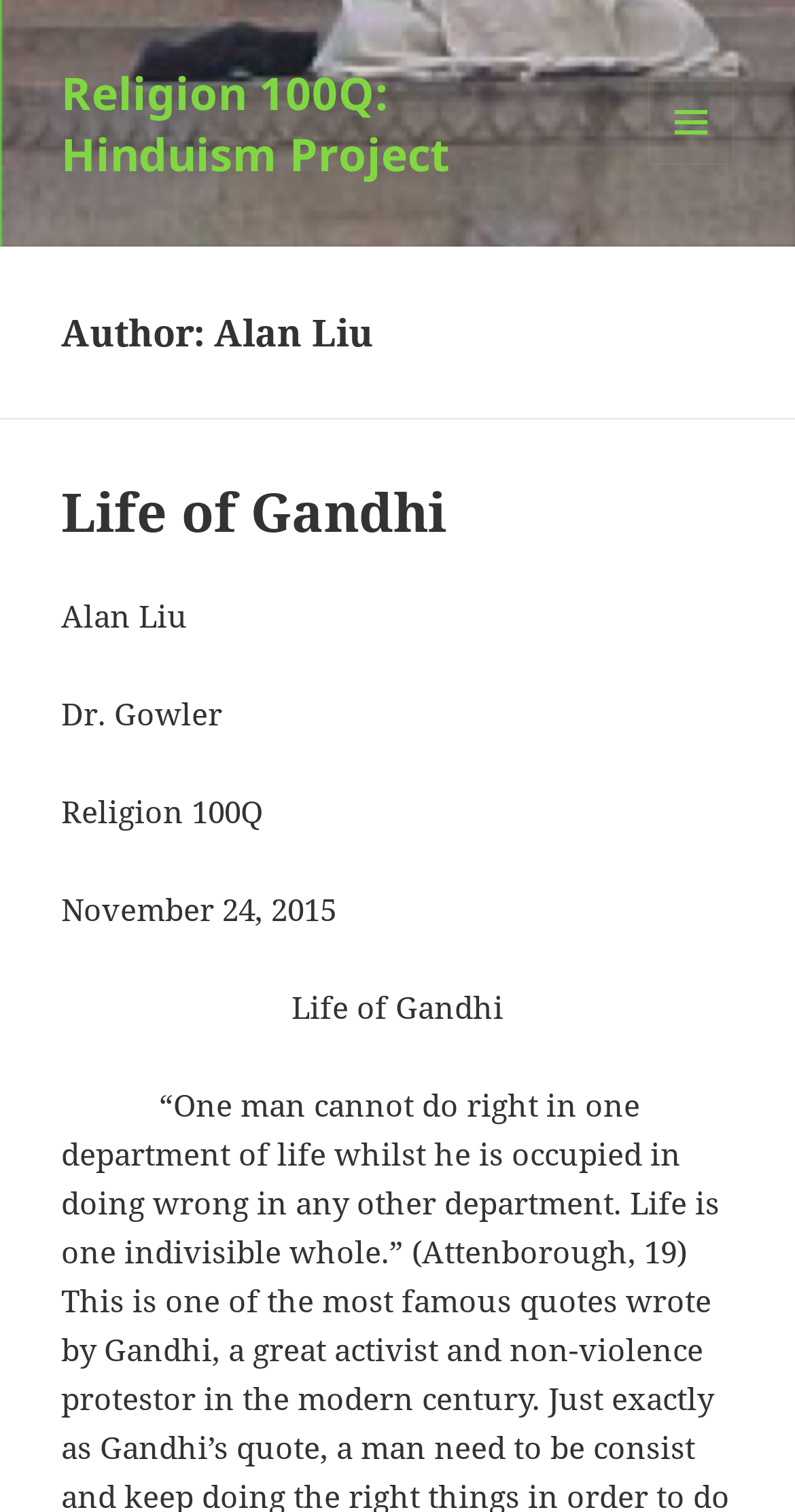Give an extensive and precise description of the webpage.

The webpage is about Alan Liu's project on Hinduism for a Religion 100Q course. At the top, there is a link to the project title "Religion 100Q: Hinduism Project". To the right of the title, there is a button labeled "MENU AND WIDGETS" that, when expanded, controls a secondary menu.

Below the title, there is a header section that spans the entire width of the page. Within this section, there is a heading that reads "Author: Alan Liu". Below this heading, there is another section that contains several lines of text, including "Life of Gandhi", which is also a link. The text "Alan Liu", "Dr. Gowler", "Religion 100Q", and "November 24, 2015" are listed below, likely indicating the author, instructor, course, and date of the project.

Further down, there is another instance of the text "Life of Gandhi", which appears to be a separate section or subheading. Overall, the webpage appears to be a project page for a course assignment, with various sections and headings that organize the content.